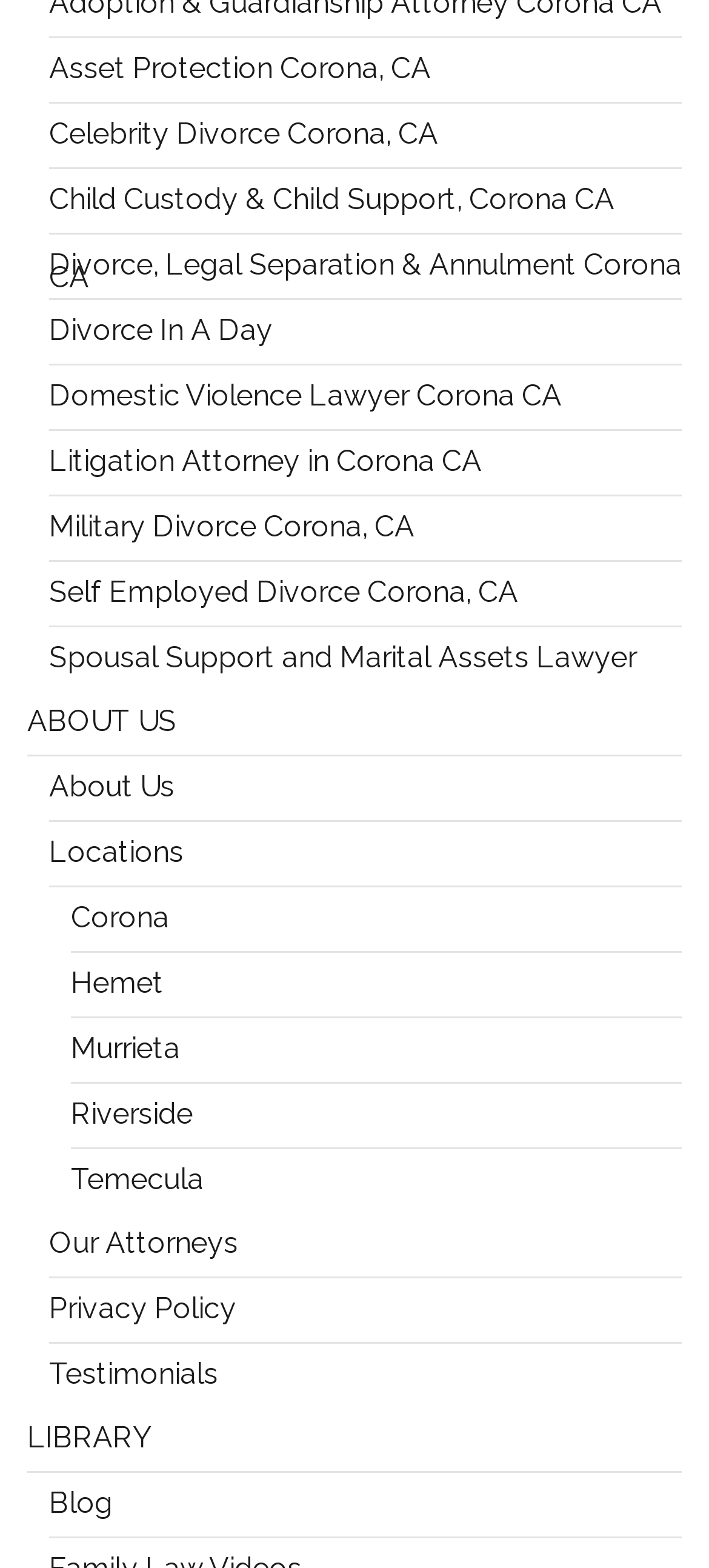Identify the bounding box coordinates of the clickable region required to complete the instruction: "View Asset Protection services". The coordinates should be given as four float numbers within the range of 0 and 1, i.e., [left, top, right, bottom].

[0.069, 0.024, 0.962, 0.066]